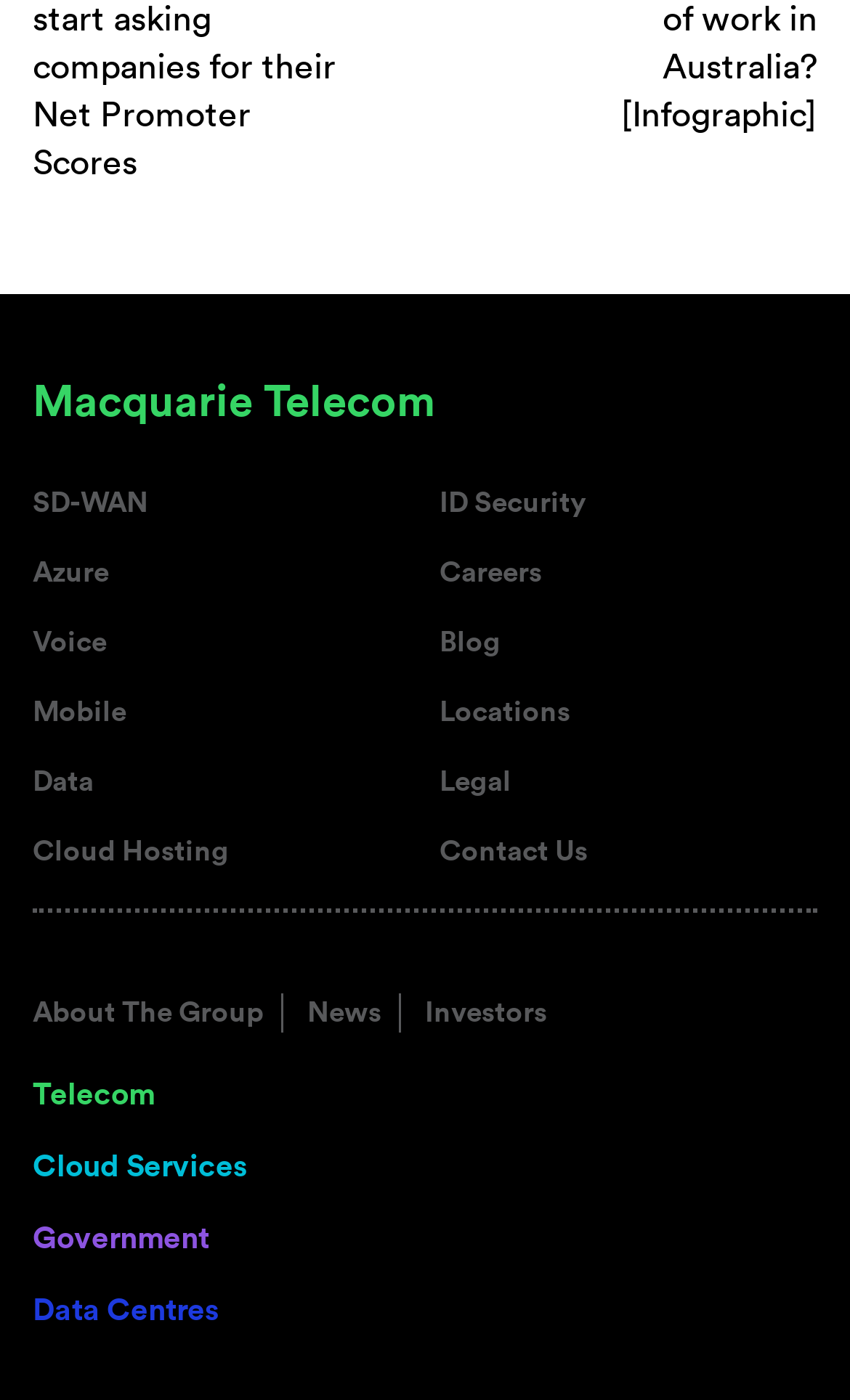Please predict the bounding box coordinates of the element's region where a click is necessary to complete the following instruction: "Click on SD-WAN". The coordinates should be represented by four float numbers between 0 and 1, i.e., [left, top, right, bottom].

[0.038, 0.345, 0.195, 0.373]